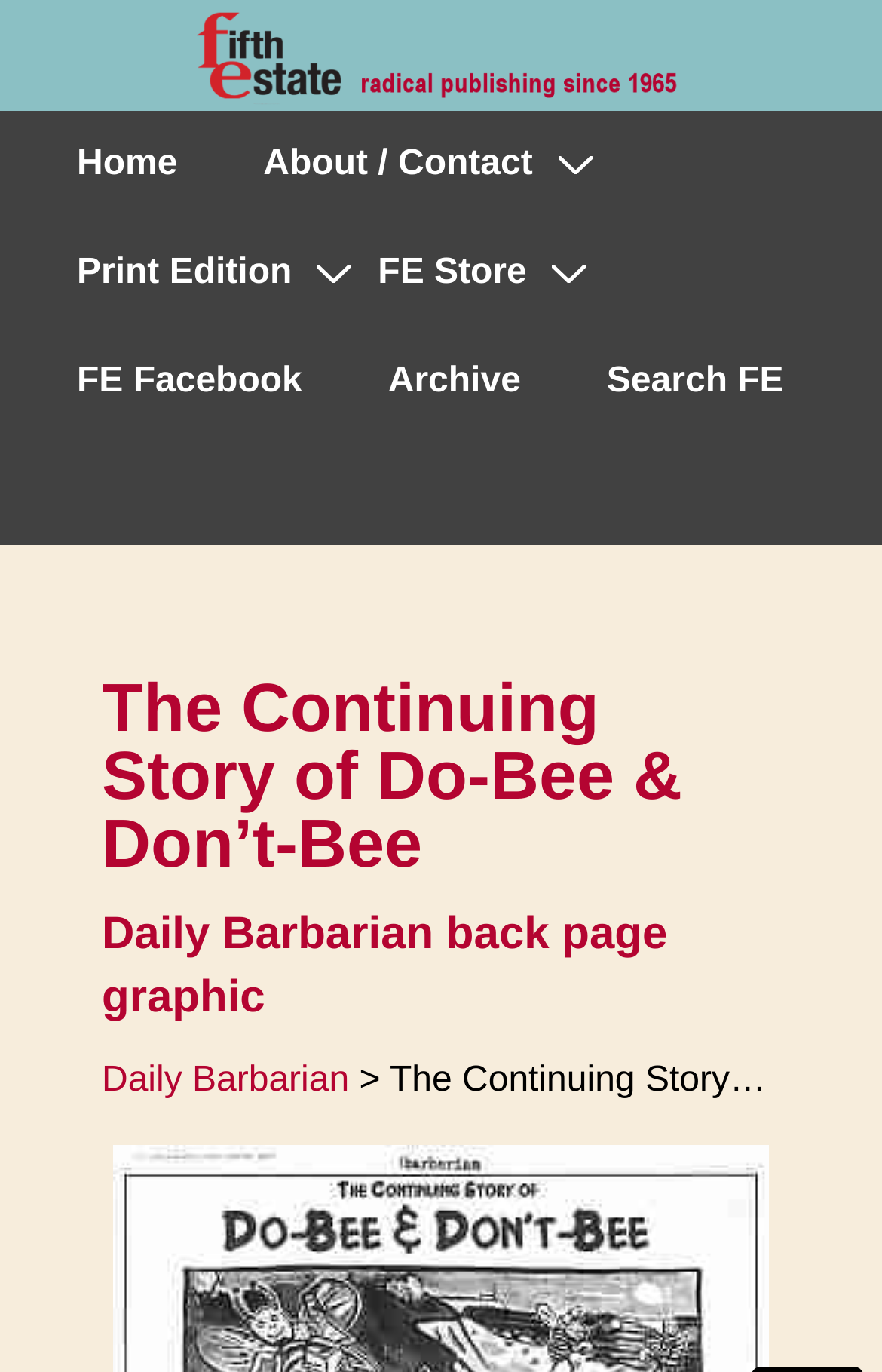Please predict the bounding box coordinates of the element's region where a click is necessary to complete the following instruction: "Click the Fifth Estate logo". The coordinates should be represented by four float numbers between 0 and 1, i.e., [left, top, right, bottom].

[0.218, 0.0, 0.782, 0.081]